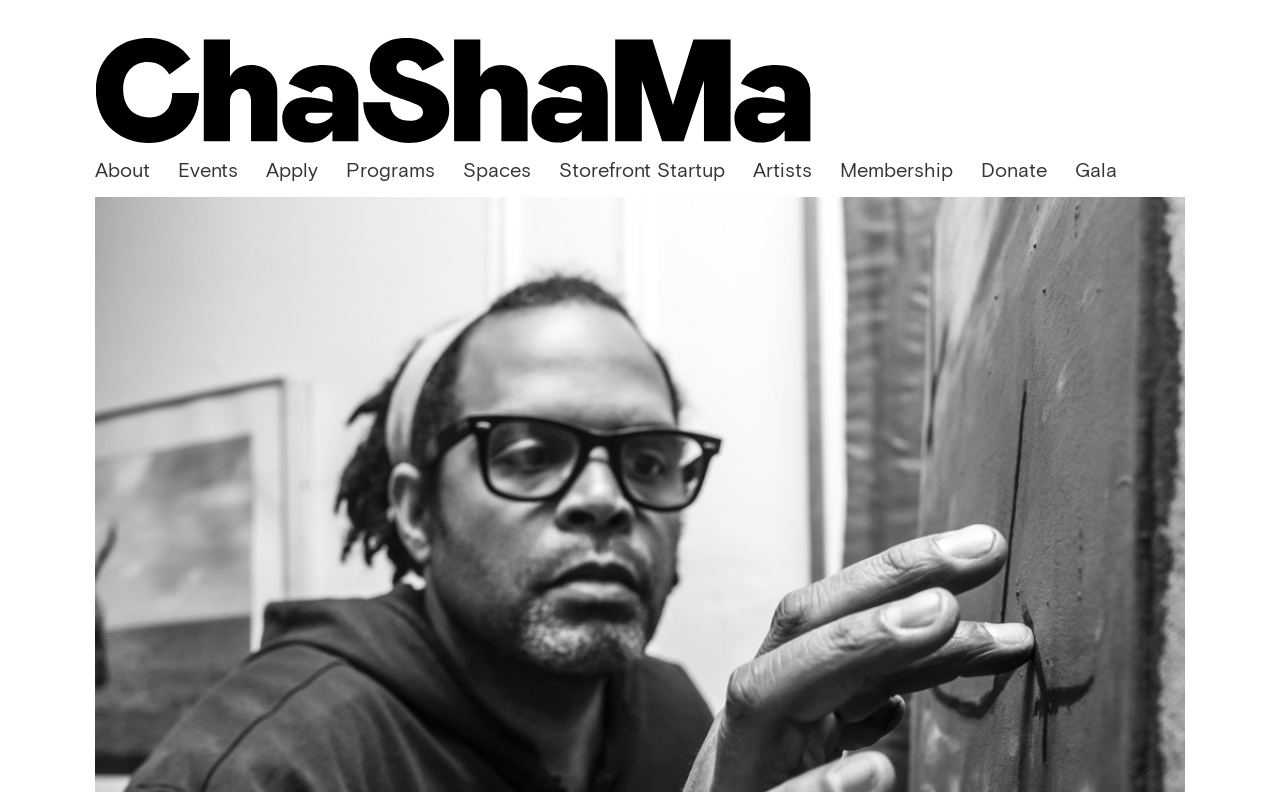Identify the bounding box coordinates for the UI element described by the following text: "Storefront Startup". Provide the coordinates as four float numbers between 0 and 1, in the format [left, top, right, bottom].

[0.437, 0.199, 0.566, 0.228]